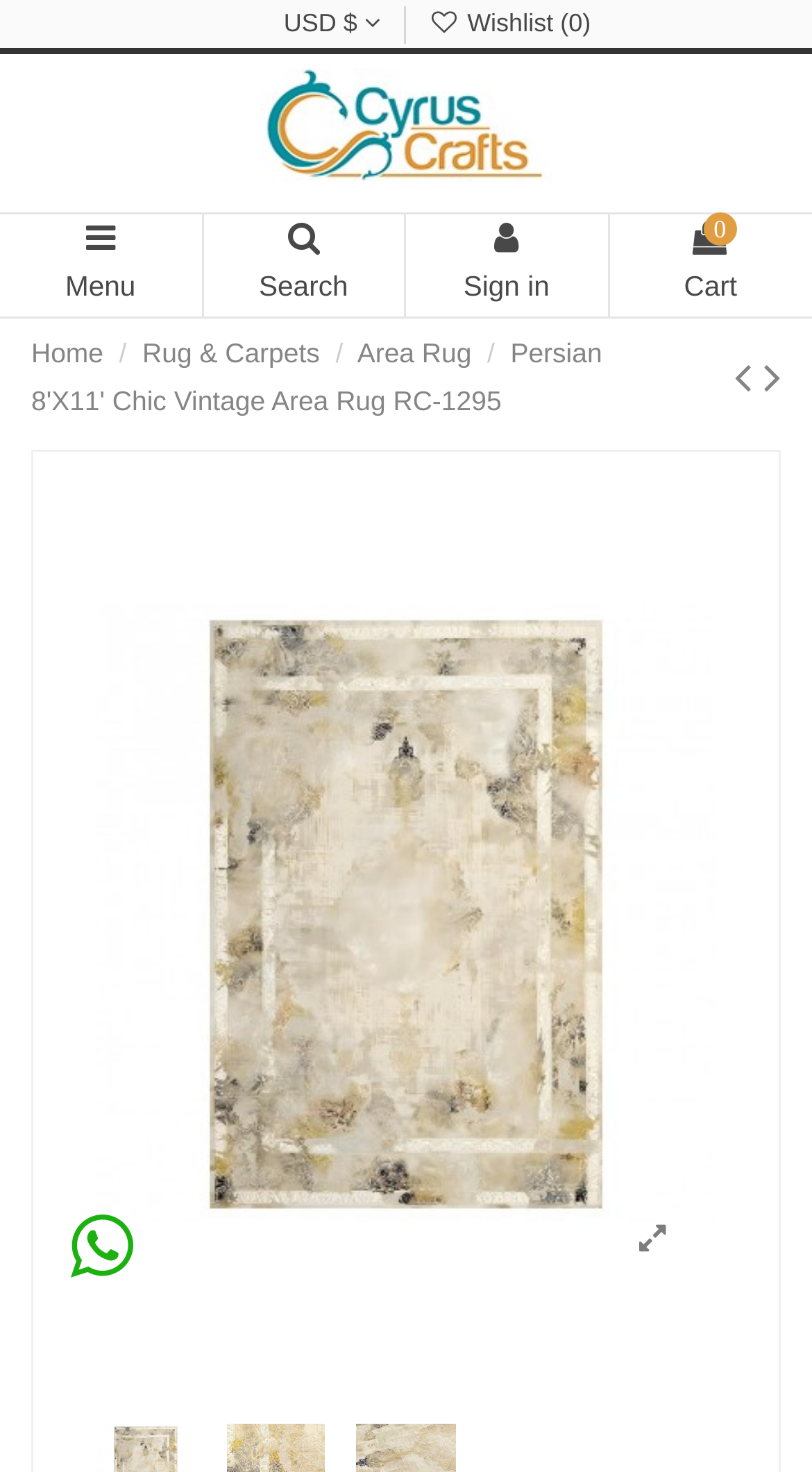Use a single word or phrase to answer the question: 
How many images of the rug are available on this webpage?

3